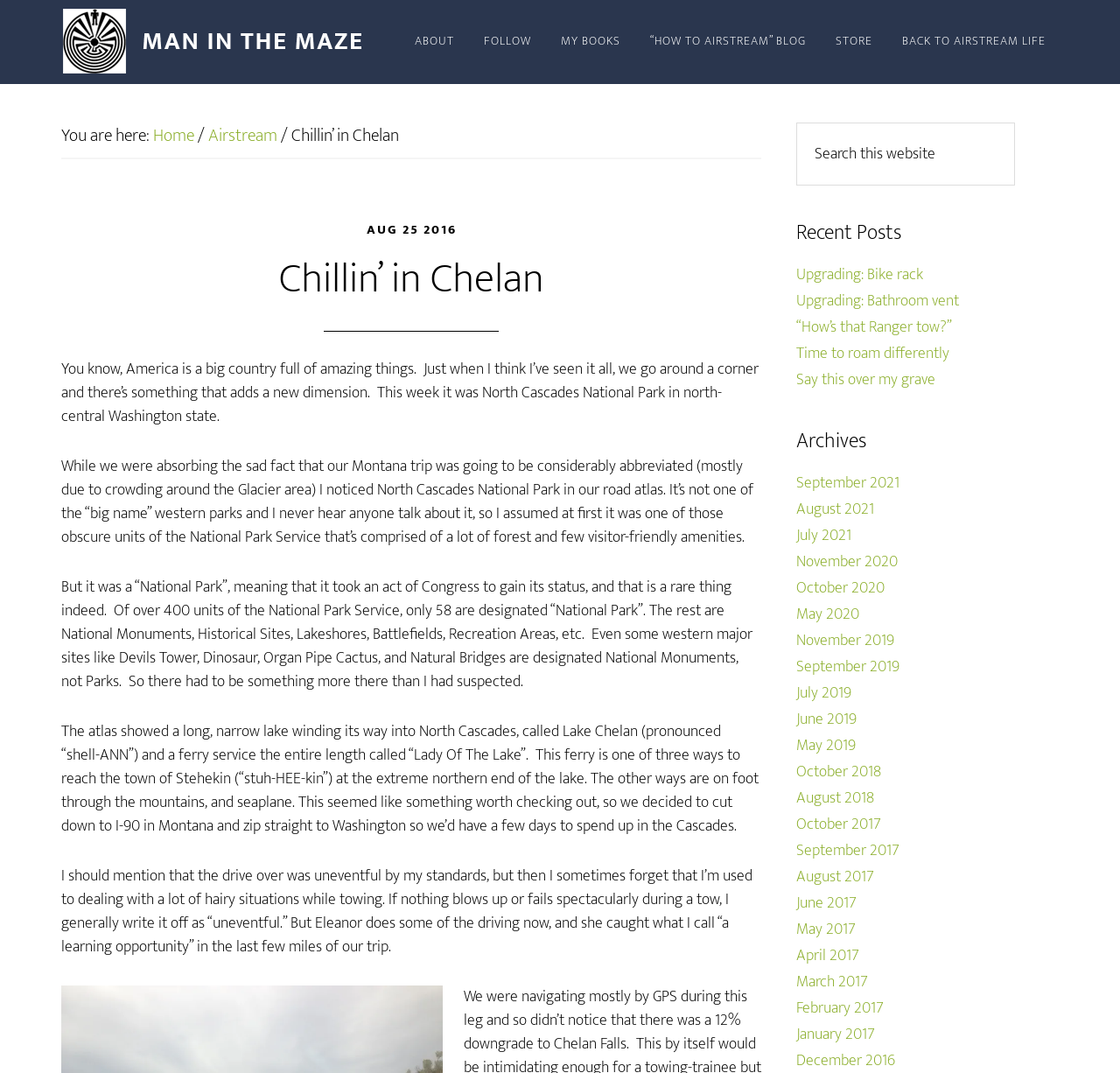Please give a one-word or short phrase response to the following question: 
What is the name of the blog mentioned in the navigation menu?

“HOW TO AIRSTREAM” BLOG